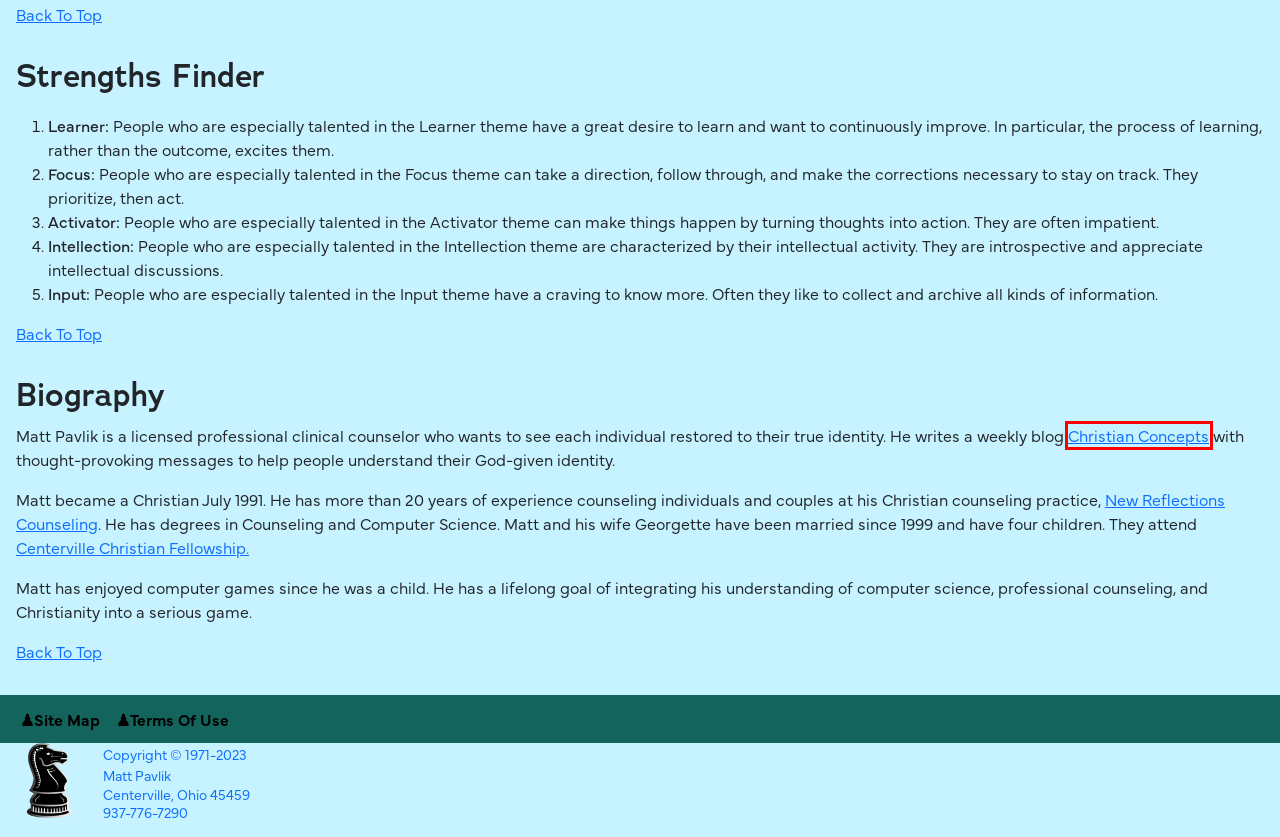Review the screenshot of a webpage containing a red bounding box around an element. Select the description that best matches the new webpage after clicking the highlighted element. The options are:
A. About Time (2013) - IMDb
B. Christian Concepts - Bringing your Potential to Light
C. New Reflections Counseling
D. Divinity: Original Sin 2
E. Shutter Island (2010) - IMDb
F. Centerville Christian Fellowship
G. Secondhand Lions (2003) - IMDb
H. Sugarcreek MetroPark | Five Rivers MetroParks

B